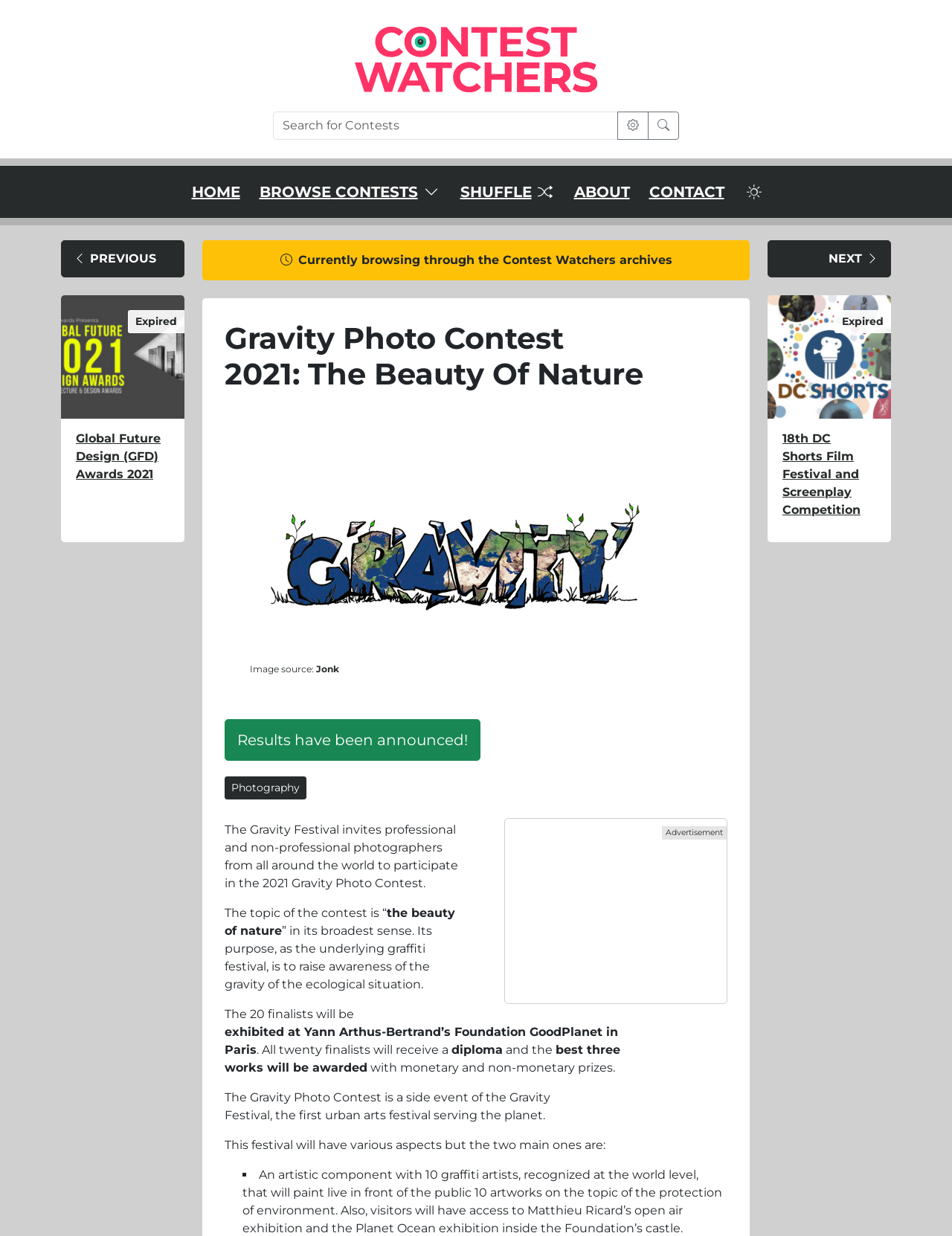Please identify the bounding box coordinates of the element's region that needs to be clicked to fulfill the following instruction: "Search for contests". The bounding box coordinates should consist of four float numbers between 0 and 1, i.e., [left, top, right, bottom].

[0.287, 0.09, 0.649, 0.113]